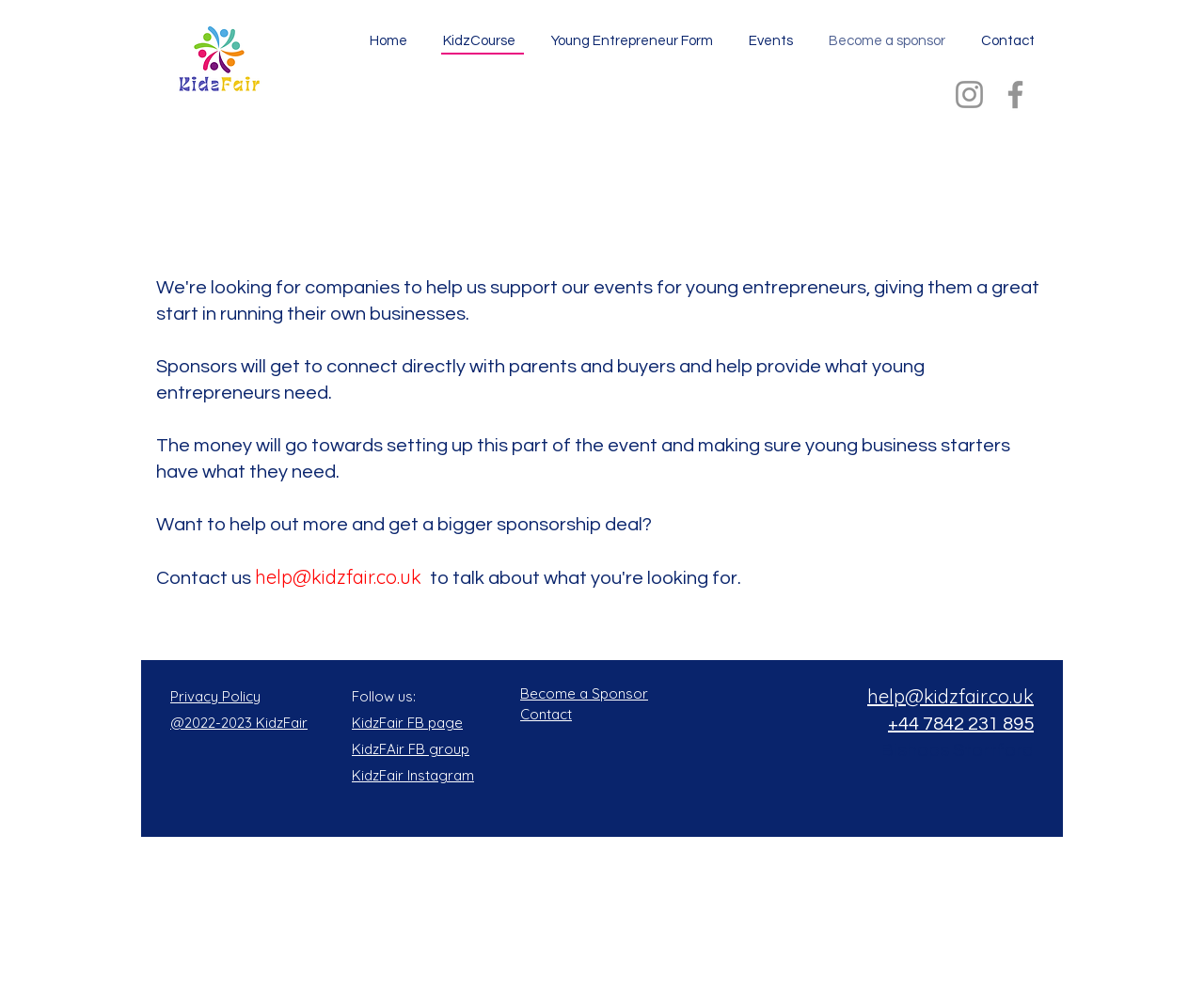Generate the main heading text from the webpage.

How to become a Sponsor?